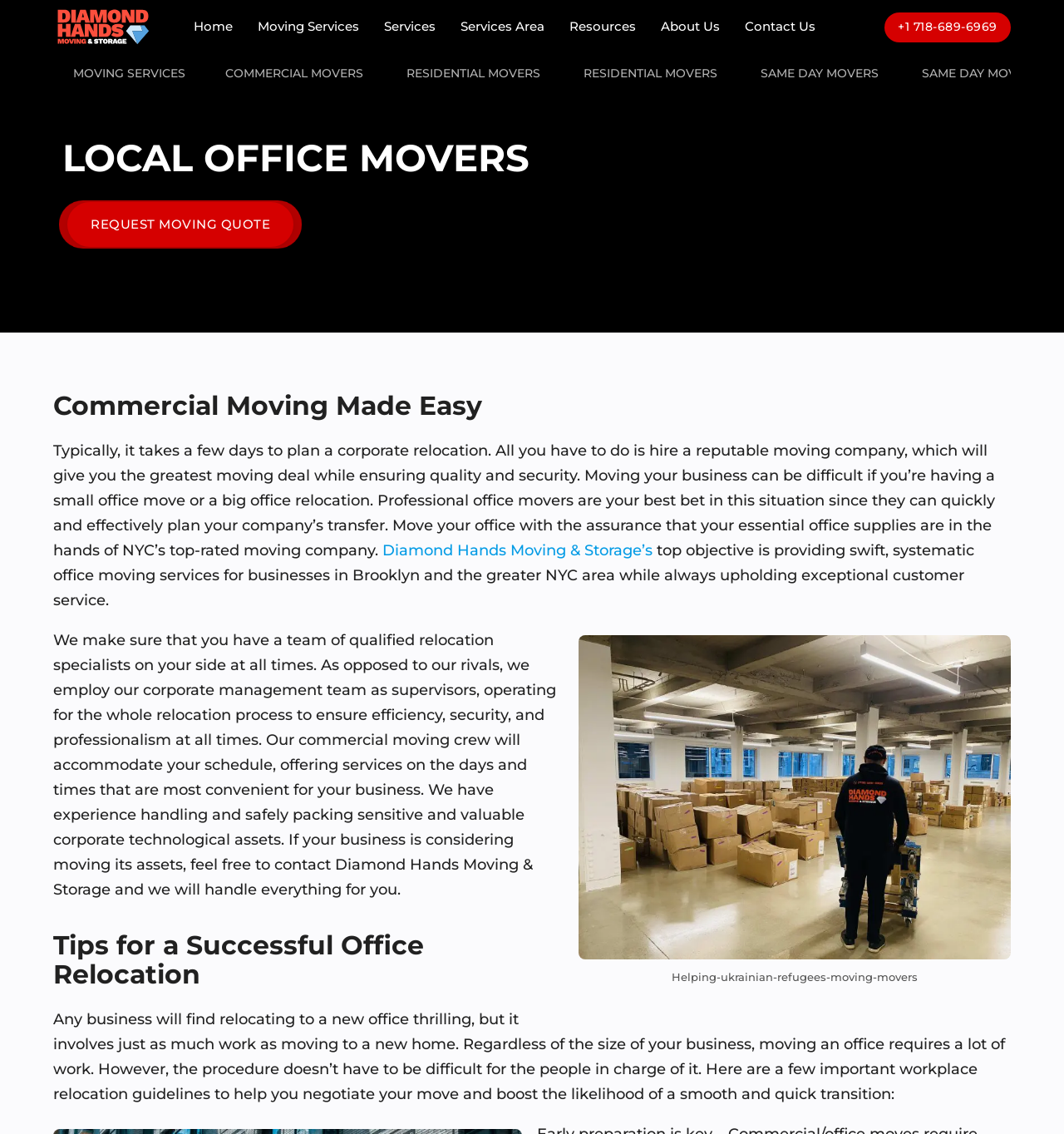Identify the bounding box coordinates for the element you need to click to achieve the following task: "Click the 'Home' link". The coordinates must be four float values ranging from 0 to 1, formatted as [left, top, right, bottom].

[0.17, 0.0, 0.231, 0.047]